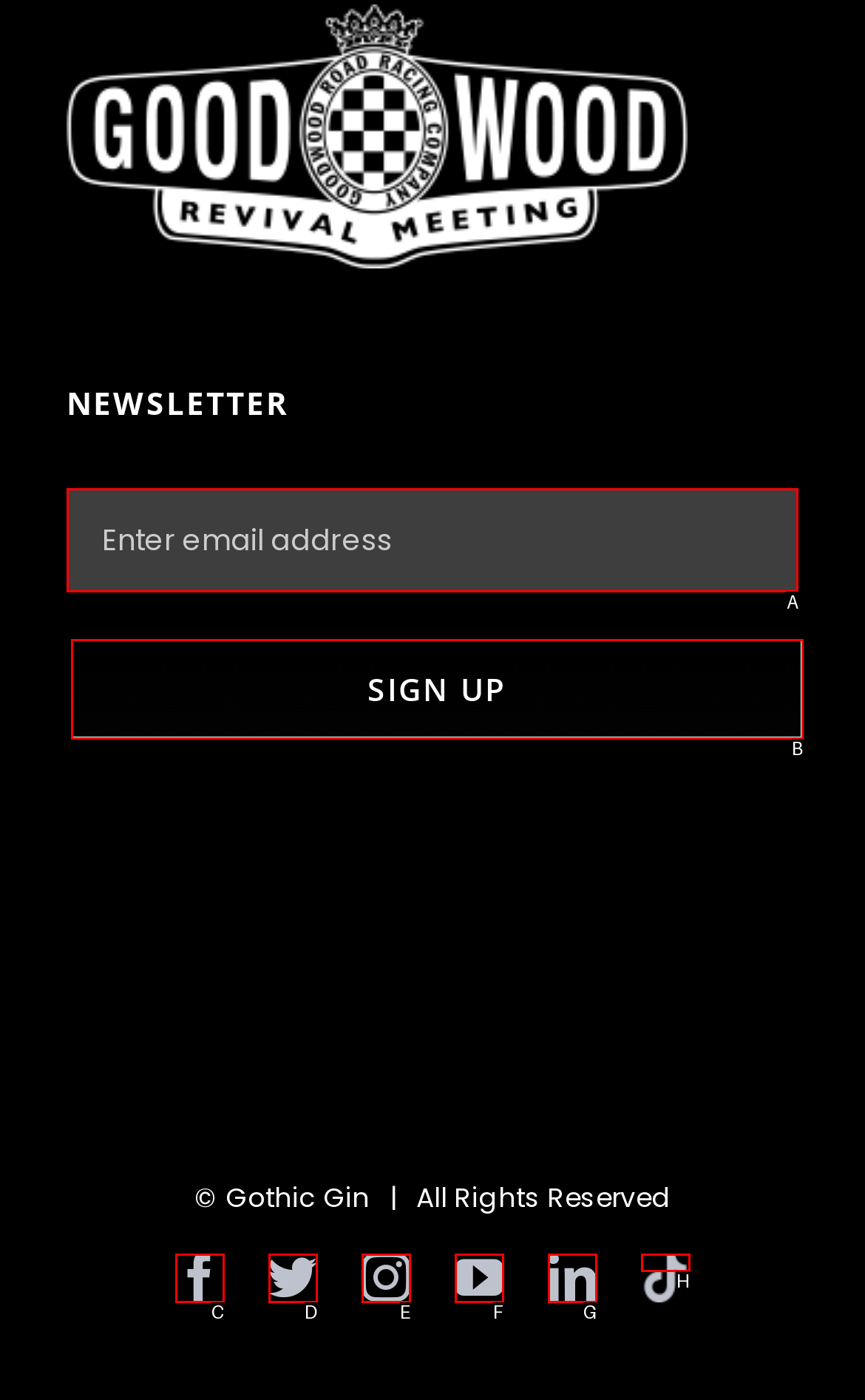Determine the correct UI element to click for this instruction: Enter email address. Respond with the letter of the chosen element.

A